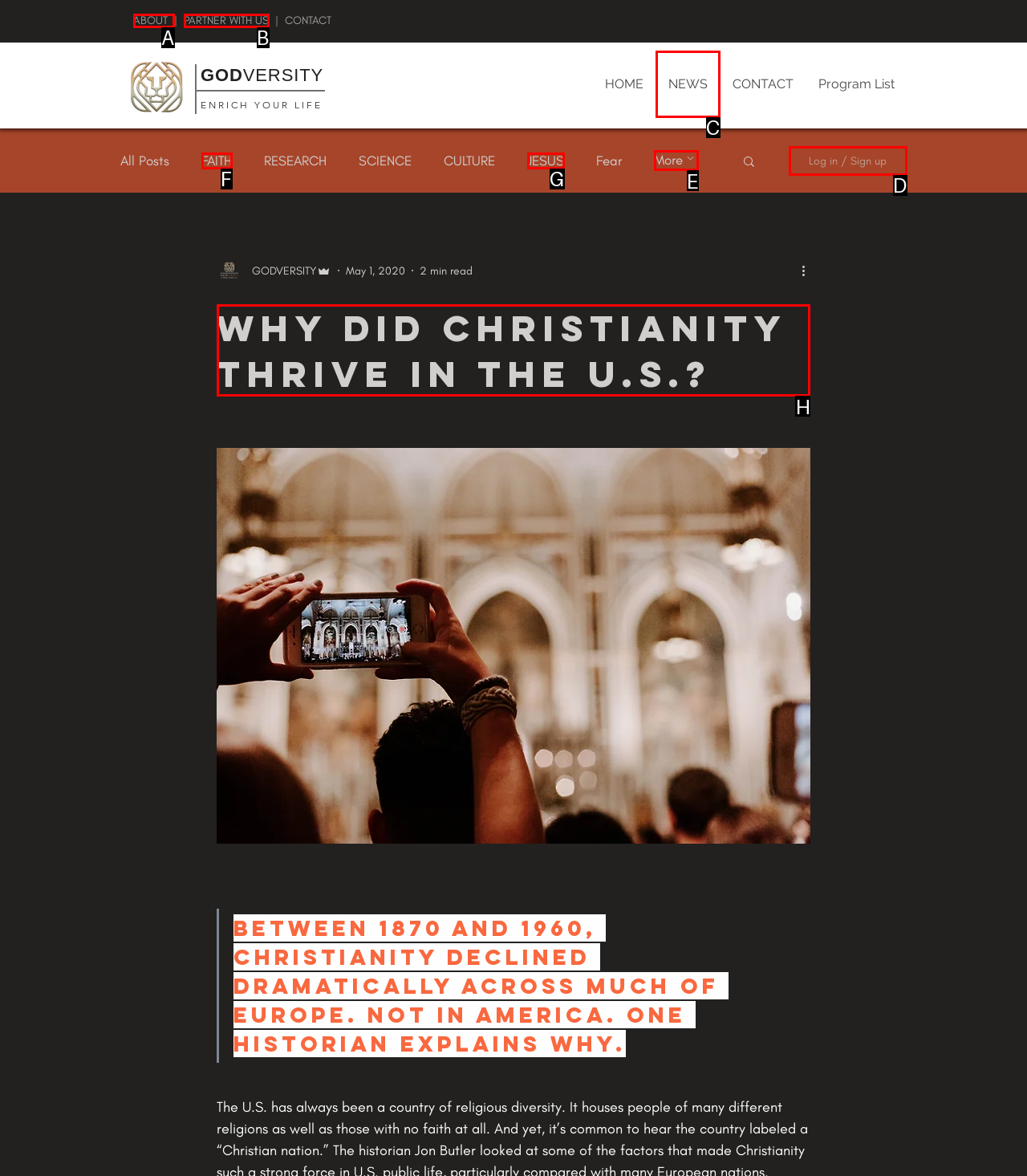Which option should I select to accomplish the task: Read more about 'Why Did Christianity Thrive in the U.S.?'? Respond with the corresponding letter from the given choices.

H